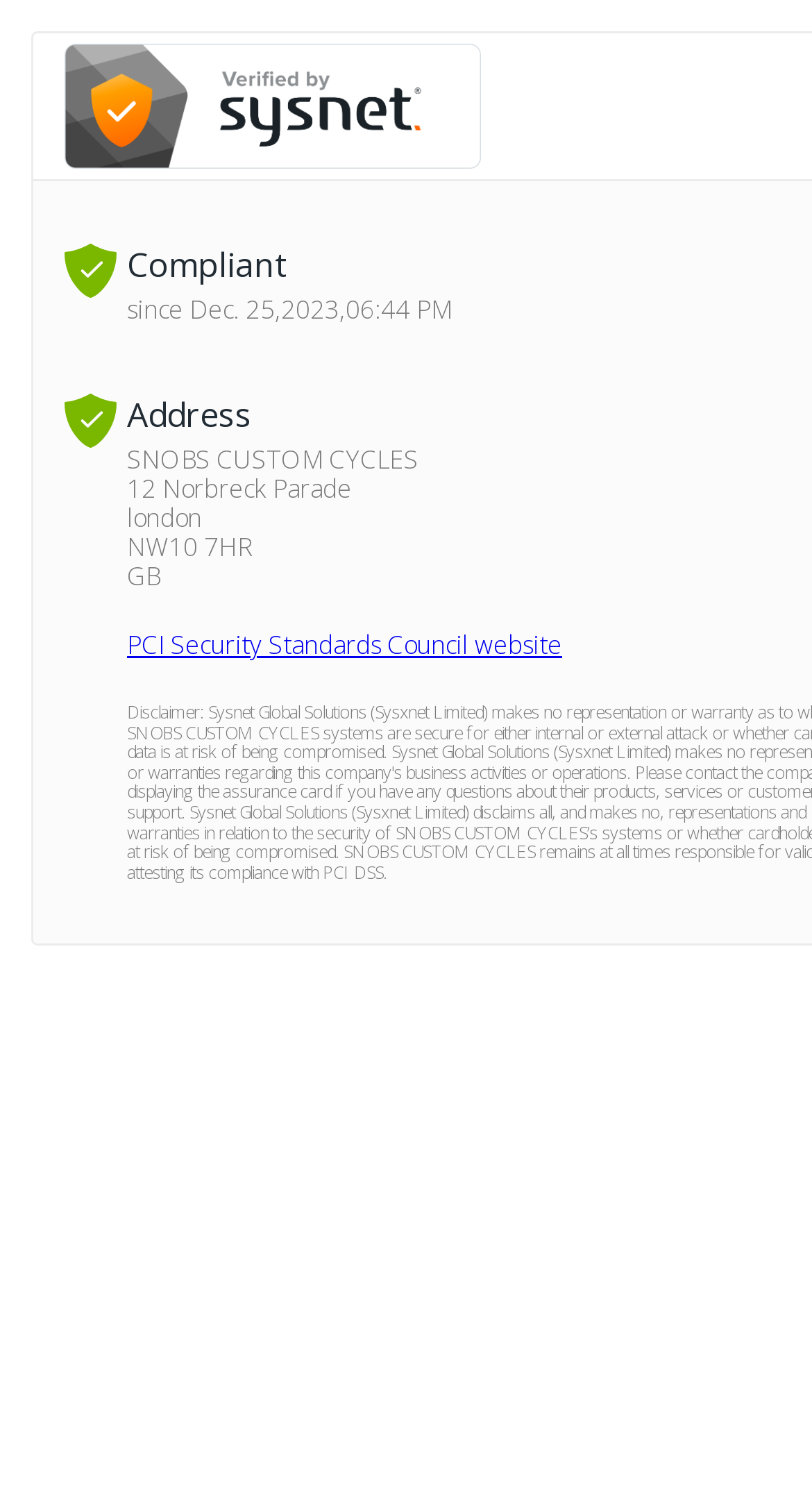What is the status of the company?
Please look at the screenshot and answer in one word or a short phrase.

Compliant